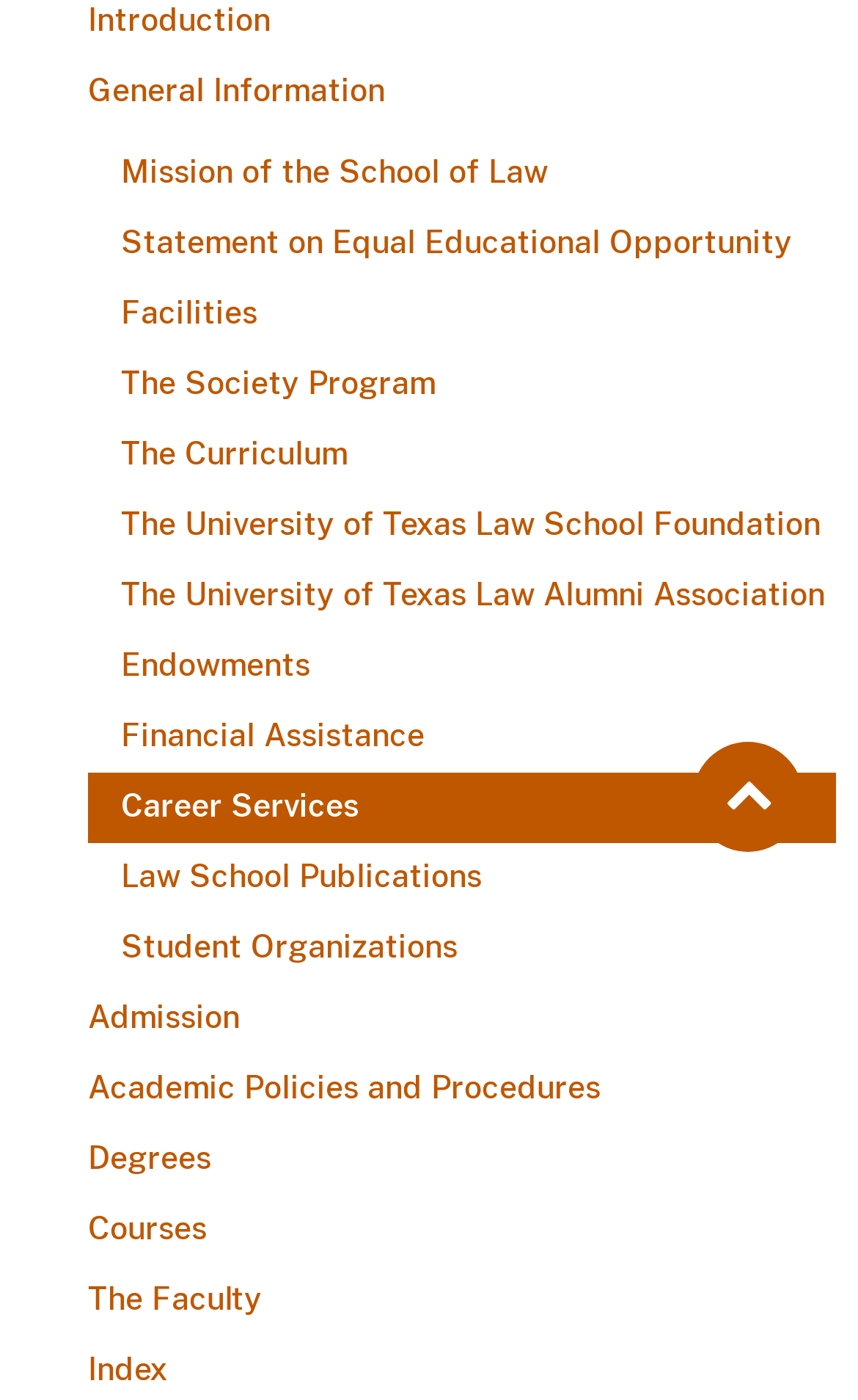Provide the bounding box coordinates of the HTML element described as: "Statement on Equal Educational Opportunity". The bounding box coordinates should be four float numbers between 0 and 1, i.e., [left, top, right, bottom].

[0.103, 0.149, 0.974, 0.2]